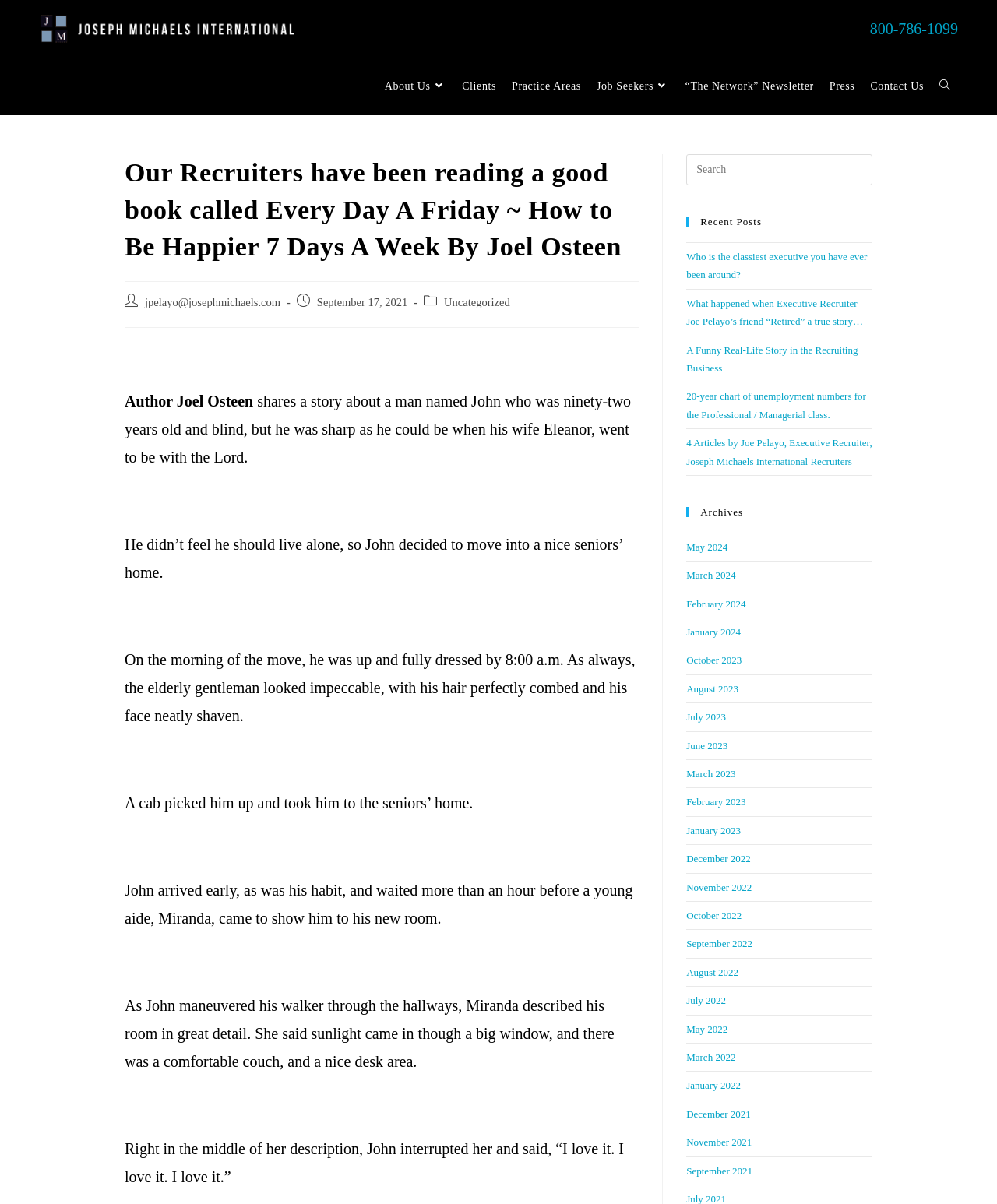What is the job title of Joe Pelayo?
Answer the question with a single word or phrase derived from the image.

Executive Recruiter